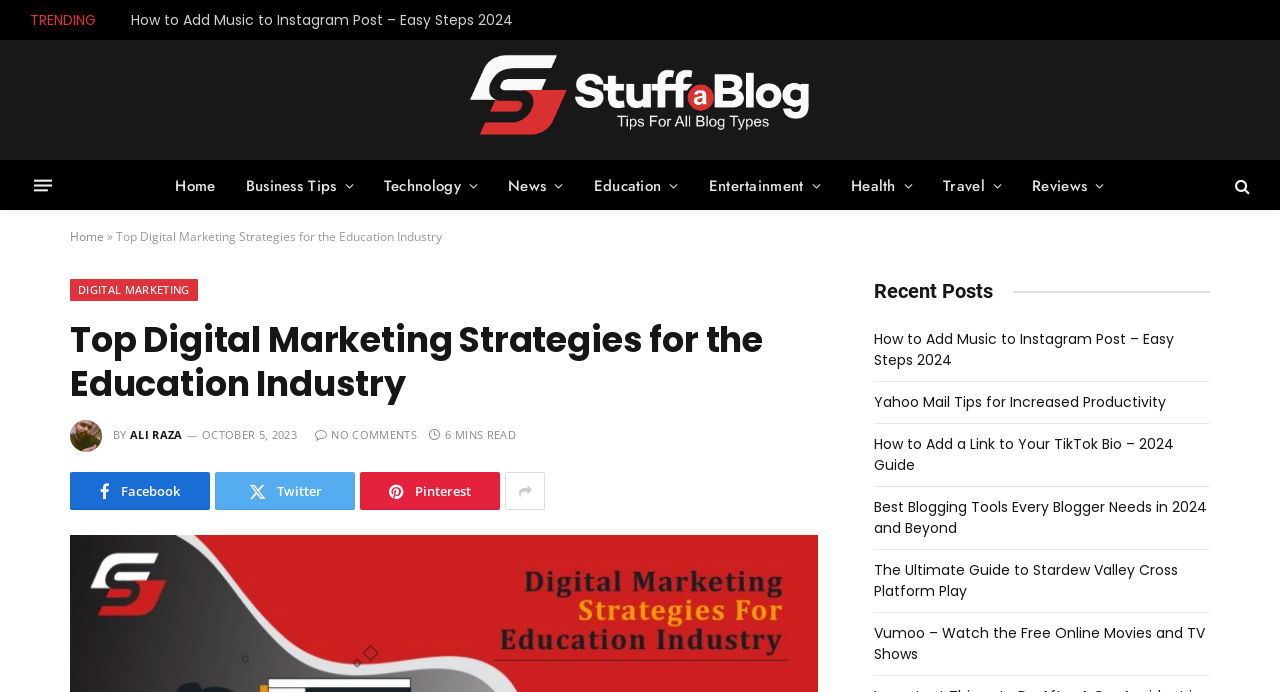Can you locate the main headline on this webpage and provide its text content?

Top Digital Marketing Strategies for the Education Industry